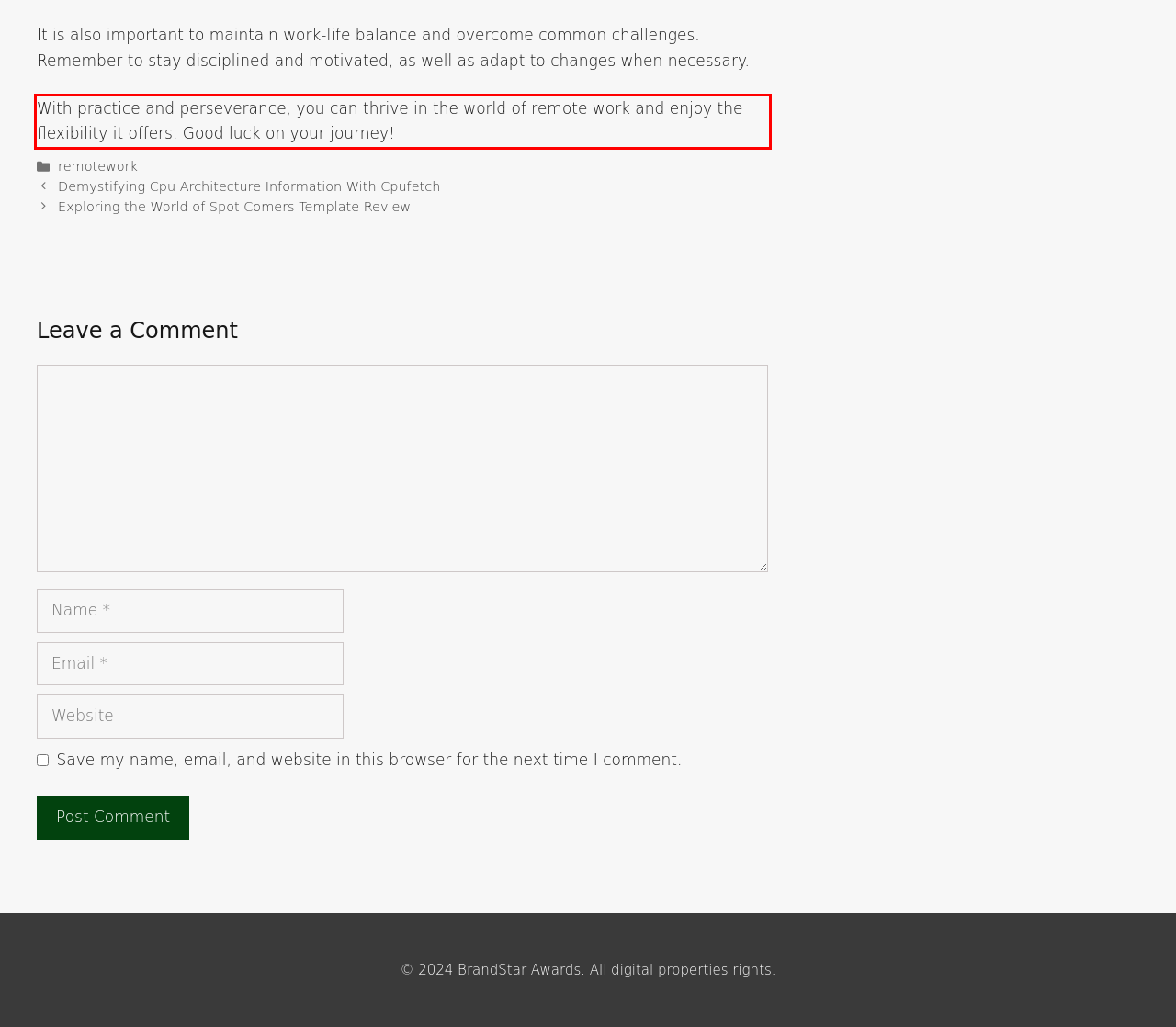Please examine the webpage screenshot containing a red bounding box and use OCR to recognize and output the text inside the red bounding box.

With practice and perseverance, you can thrive in the world of remote work and enjoy the flexibility it offers. Good luck on your journey!